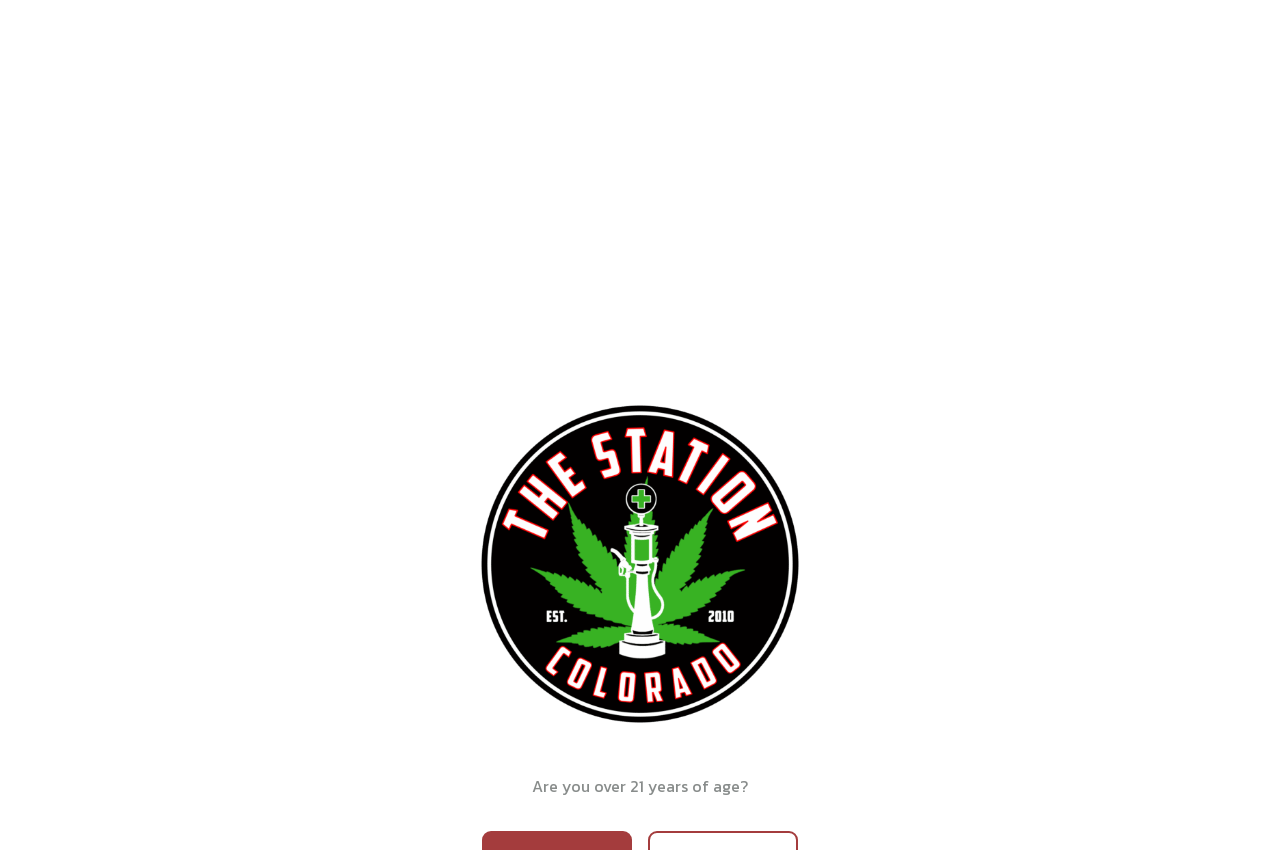Please find the bounding box coordinates in the format (top-left x, top-left y, bottom-right x, bottom-right y) for the given element description. Ensure the coordinates are floating point numbers between 0 and 1. Description: Visit Us

[0.763, 0.029, 0.864, 0.084]